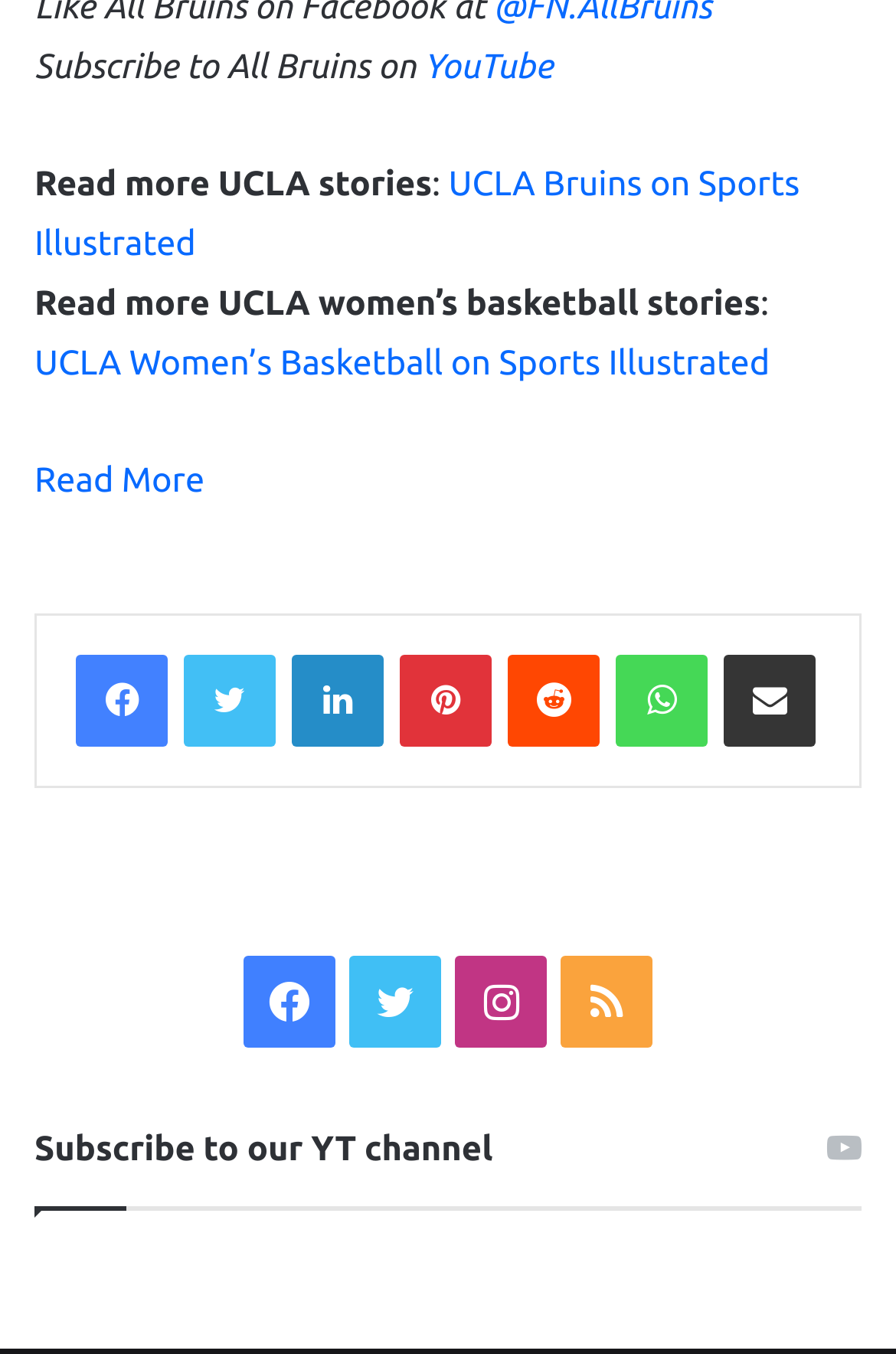Answer the following inquiry with a single word or phrase:
What is the topic of the stories mentioned on the webpage?

UCLA